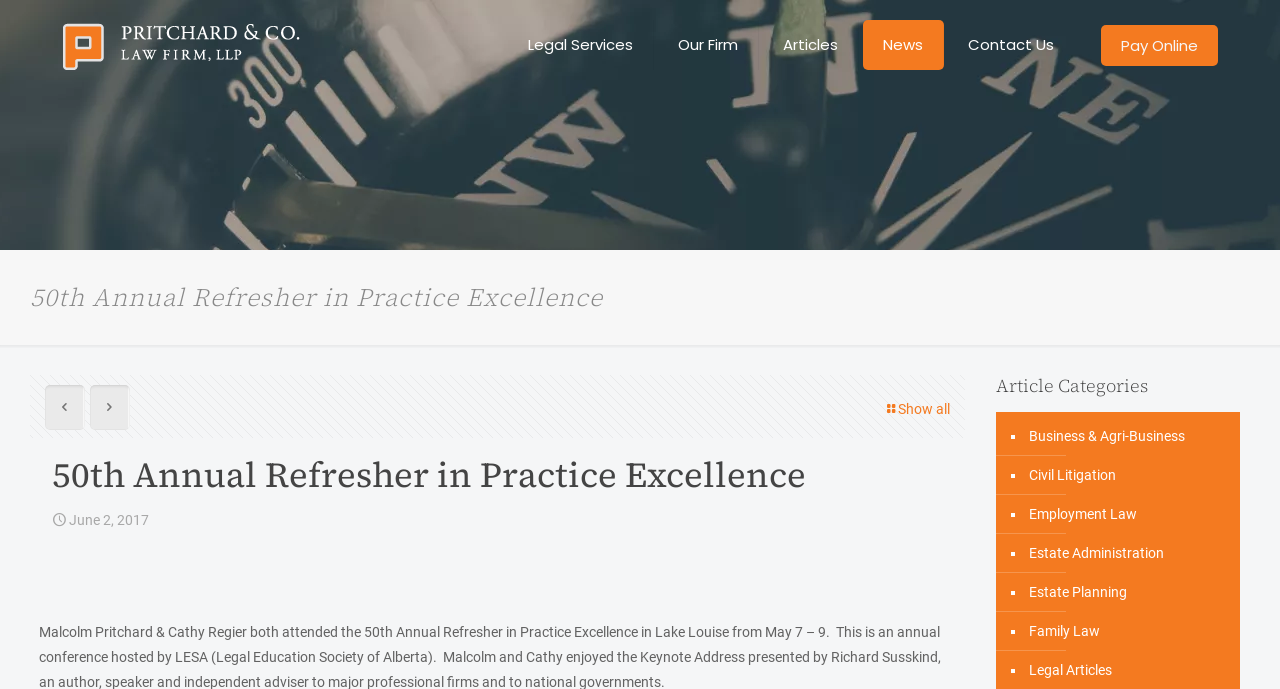Bounding box coordinates are specified in the format (top-left x, top-left y, bottom-right x, bottom-right y). All values are floating point numbers bounded between 0 and 1. Please provide the bounding box coordinate of the region this sentence describes: Blog

None